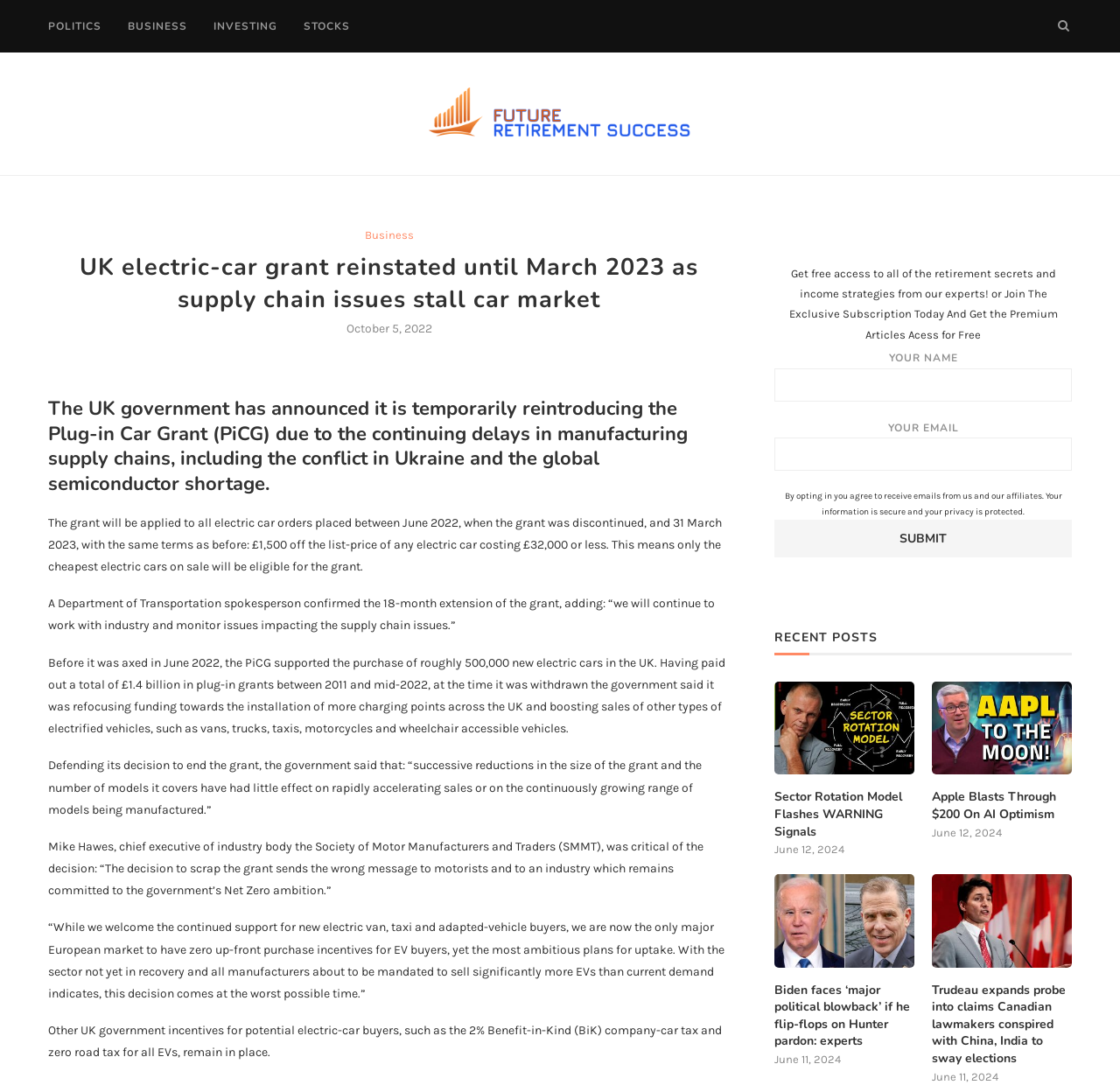Locate the bounding box coordinates of the element's region that should be clicked to carry out the following instruction: "View the Personal Coach for Financial Services Executives heading". The coordinates need to be four float numbers between 0 and 1, i.e., [left, top, right, bottom].

None